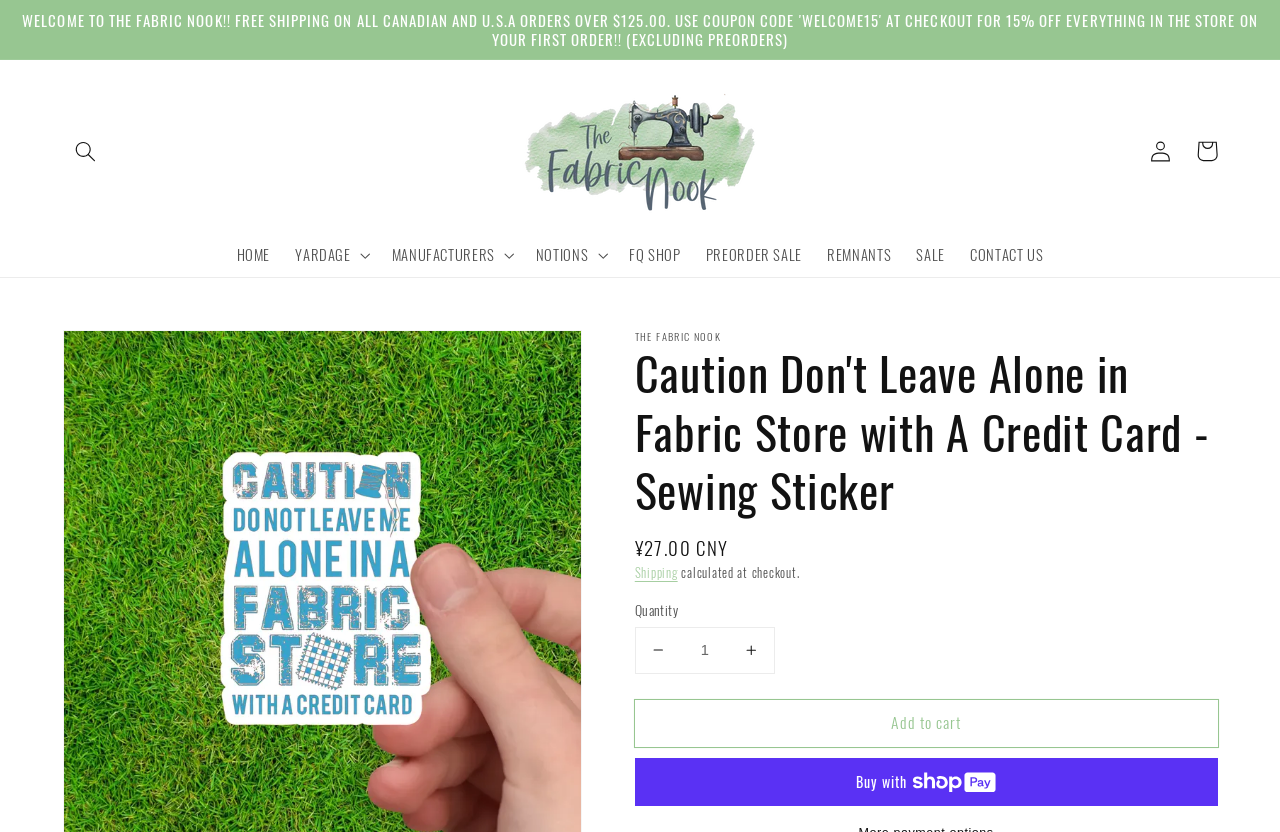Give a comprehensive overview of the webpage, including key elements.

This webpage is an e-commerce page for a sewing-related product, specifically a sticker with the phrase "Caution Don't Leave Alone in Fabric Store with A Credit Card - Sewing". 

At the top of the page, there is an announcement section with a search button and a link to "The Fabric Nook", accompanied by an image of the same name. Below this section, there is a navigation menu with links to "HOME", "YARDAGE", "MANUFACTURERS", "NOTIONS", "FQ SHOP", "PREORDER SALE", "REMNANTS", "SALE", and "CONTACT US". 

On the right side of the navigation menu, there are links to "Log in" and "Cart". The "Cart" link has a sub-link to "Skip to product information". 

The main content of the page is focused on the product, with a heading that matches the product title. Below the heading, there is a section with product information, including the regular price of ¥27.00 CNY. There are also links to "Shipping" and a note that the shipping cost will be calculated at checkout. 

Underneath the product information, there is a section to select the quantity of the product, with buttons to decrease or increase the quantity, and a spin button to input the desired quantity. There are also two buttons, "Add to cart" and "Buy now with ShopPay", with the latter having an accompanying image.